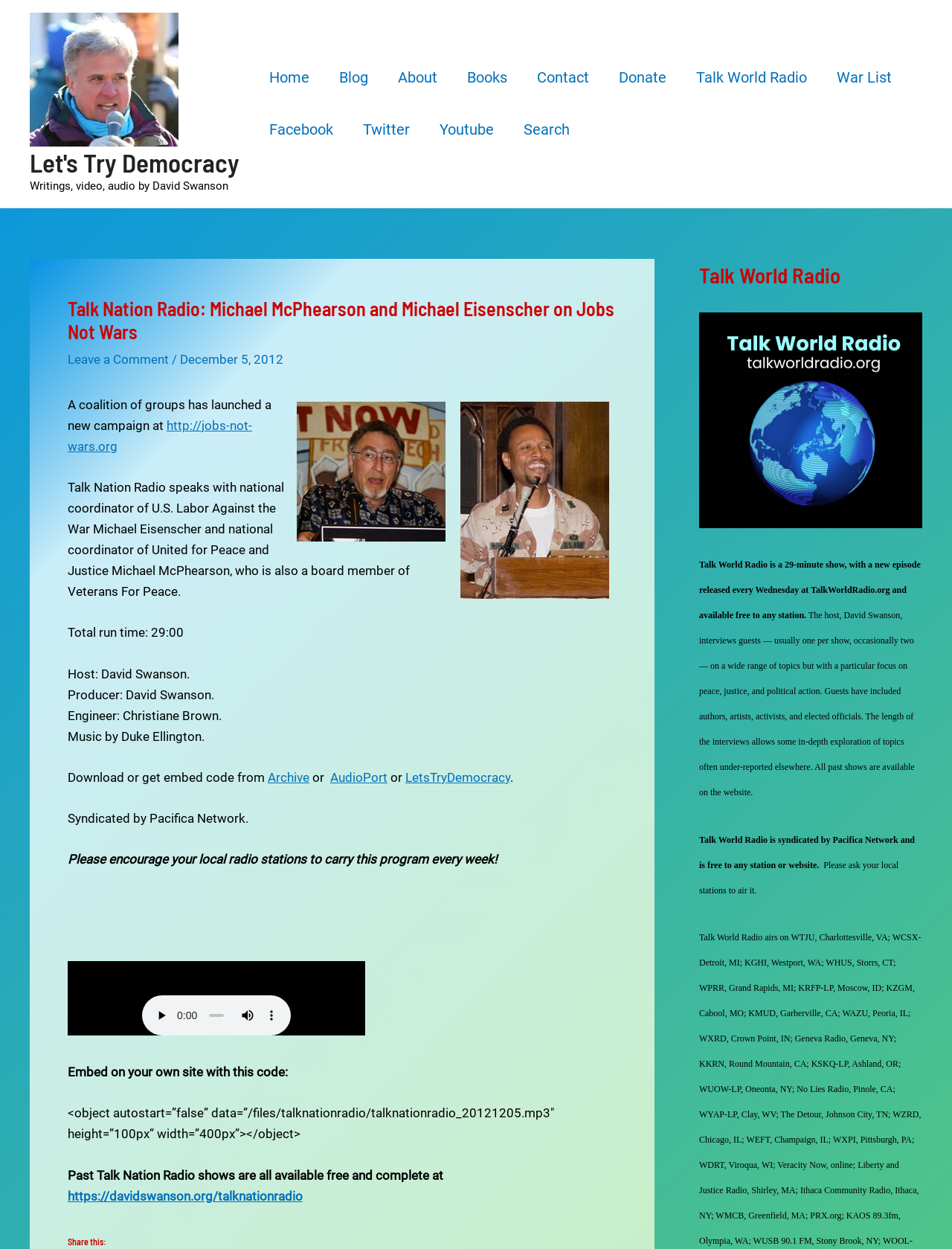Identify and provide the text content of the webpage's primary headline.

Talk Nation Radio: Michael McPhearson and Michael Eisenscher on Jobs Not Wars